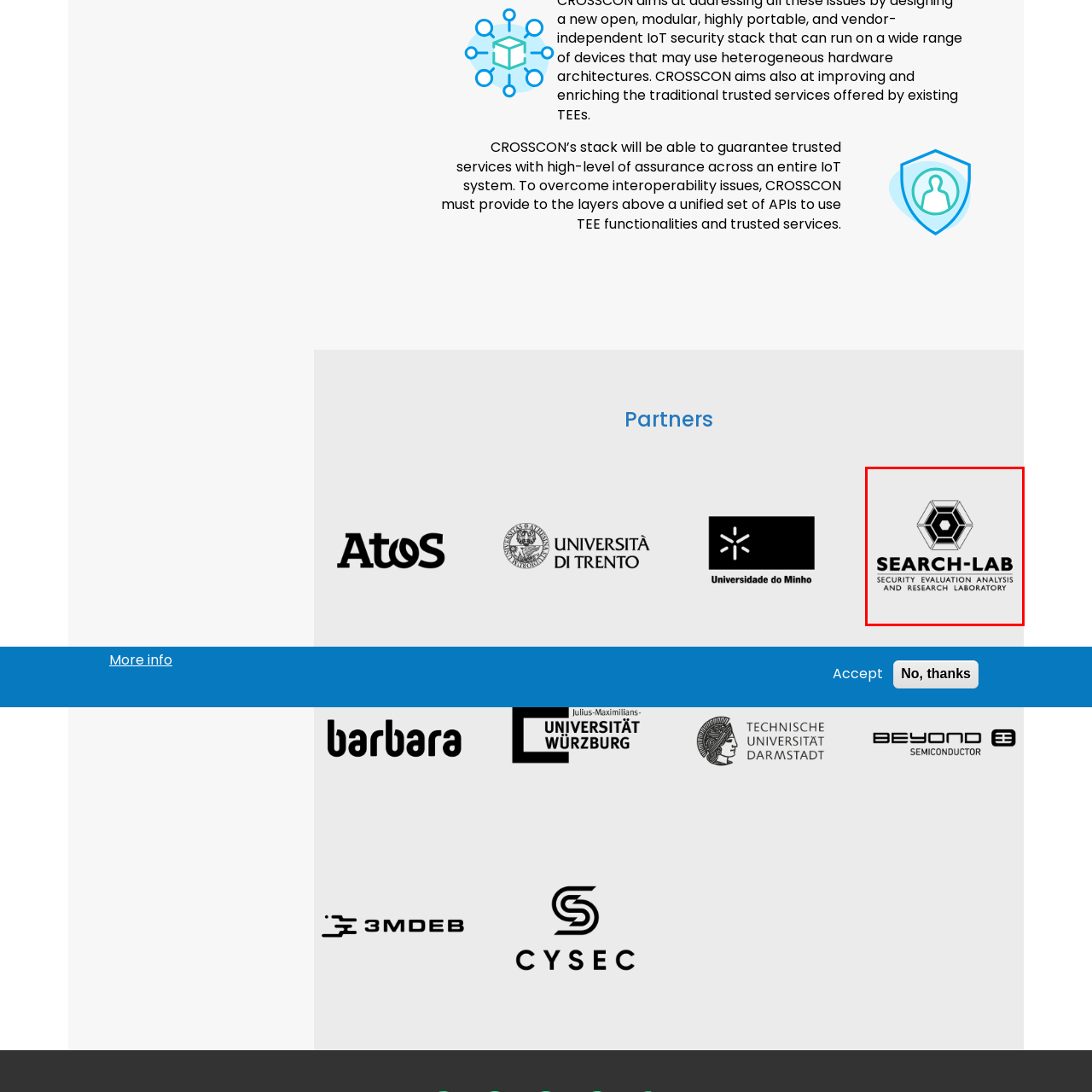Focus on the content inside the red-outlined area of the image and answer the ensuing question in detail, utilizing the information presented: What message does the SEARCH-LAB logo convey?

This logo serves as a visual identity for the organization, conveying a message of trust and professionalism in the realm of cybersecurity and security assessment.